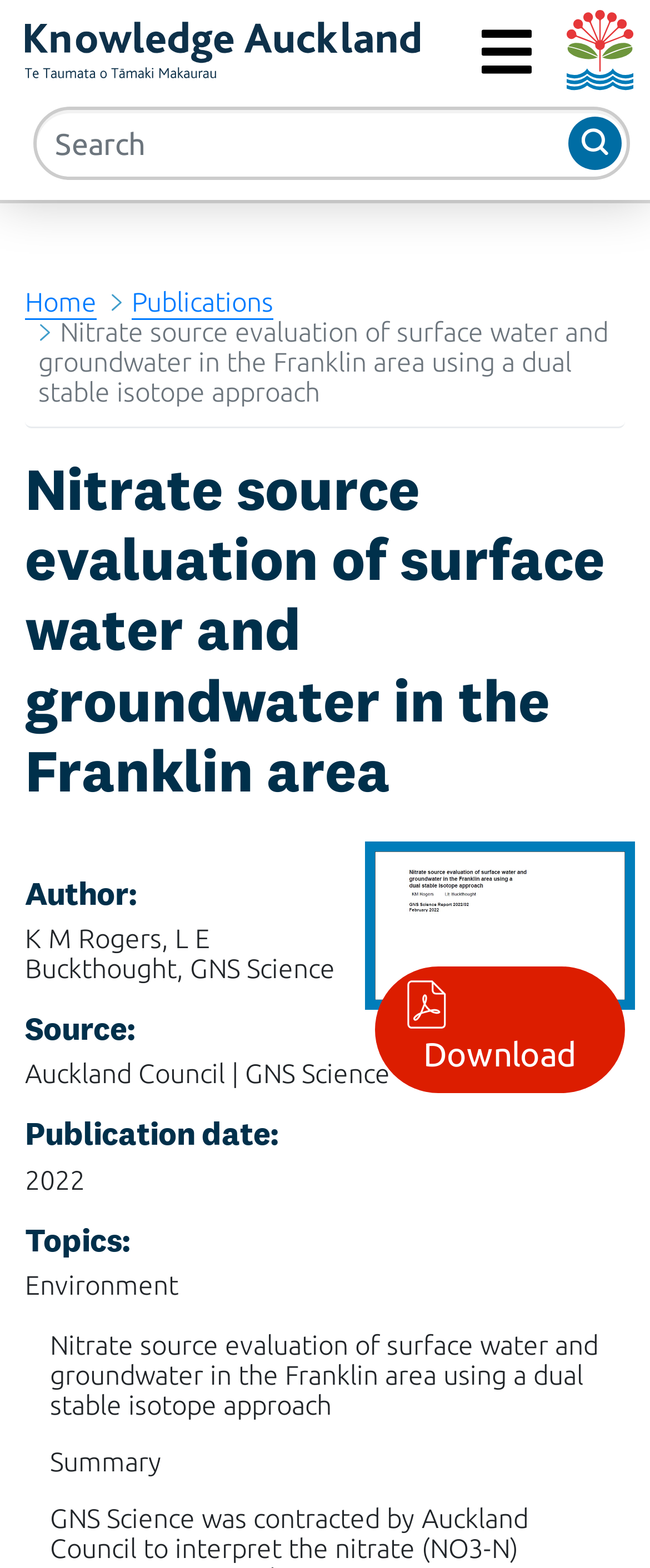What is the name of the research unit mentioned on this webpage?
Using the information from the image, give a concise answer in one word or a short phrase.

RIMU - Research and Evaluation Unit